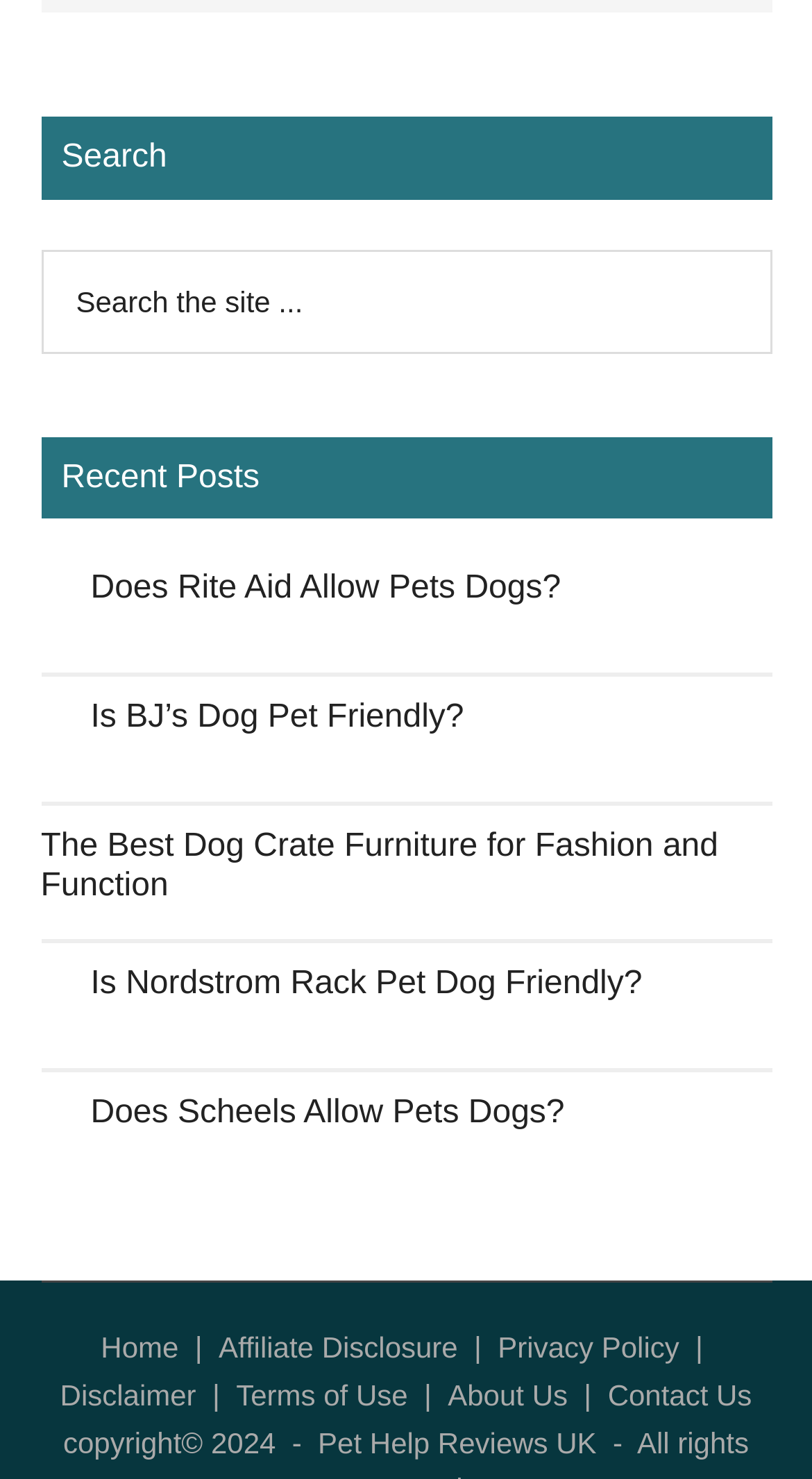Find the bounding box coordinates of the element I should click to carry out the following instruction: "View 'About Us' page".

[0.551, 0.932, 0.699, 0.954]